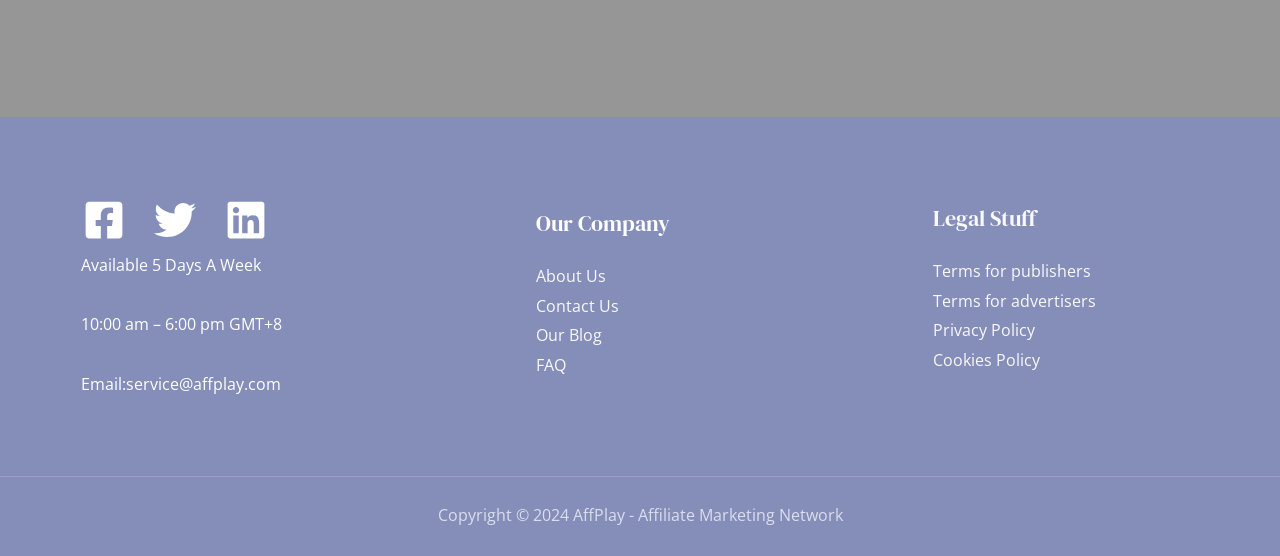Can you give a comprehensive explanation to the question given the content of the image?
What are the office hours?

I found the office hours in the footer section of the webpage, under the 'Footer Widget 1' section. The hours are listed as '10:00 am – 6:00 pm GMT+8'.